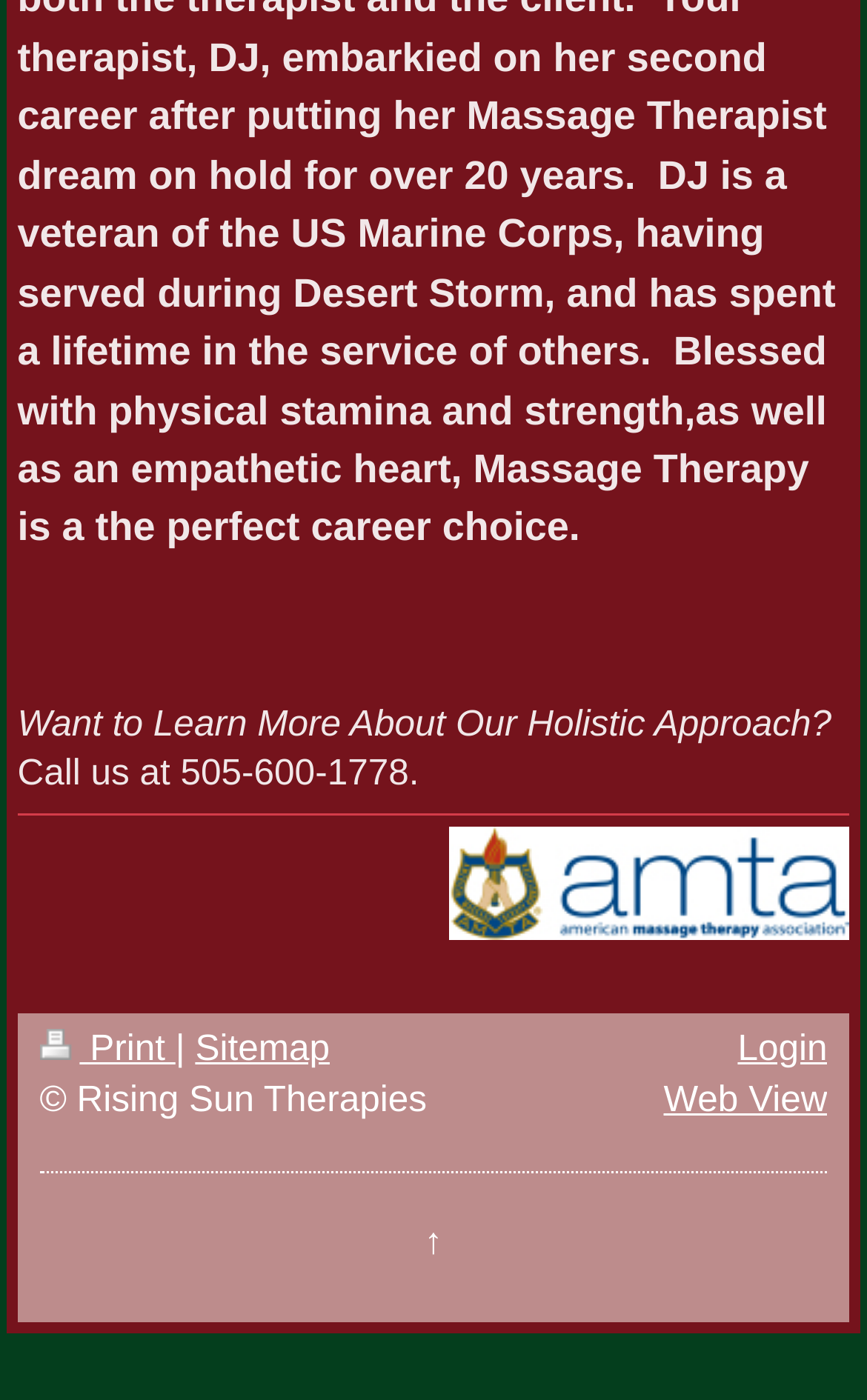Provide a thorough and detailed response to the question by examining the image: 
What is the phone number to call for more information?

The phone number can be found in the StaticText element with the text 'Call us at 505-600-1778.' which is located at the top of the webpage.